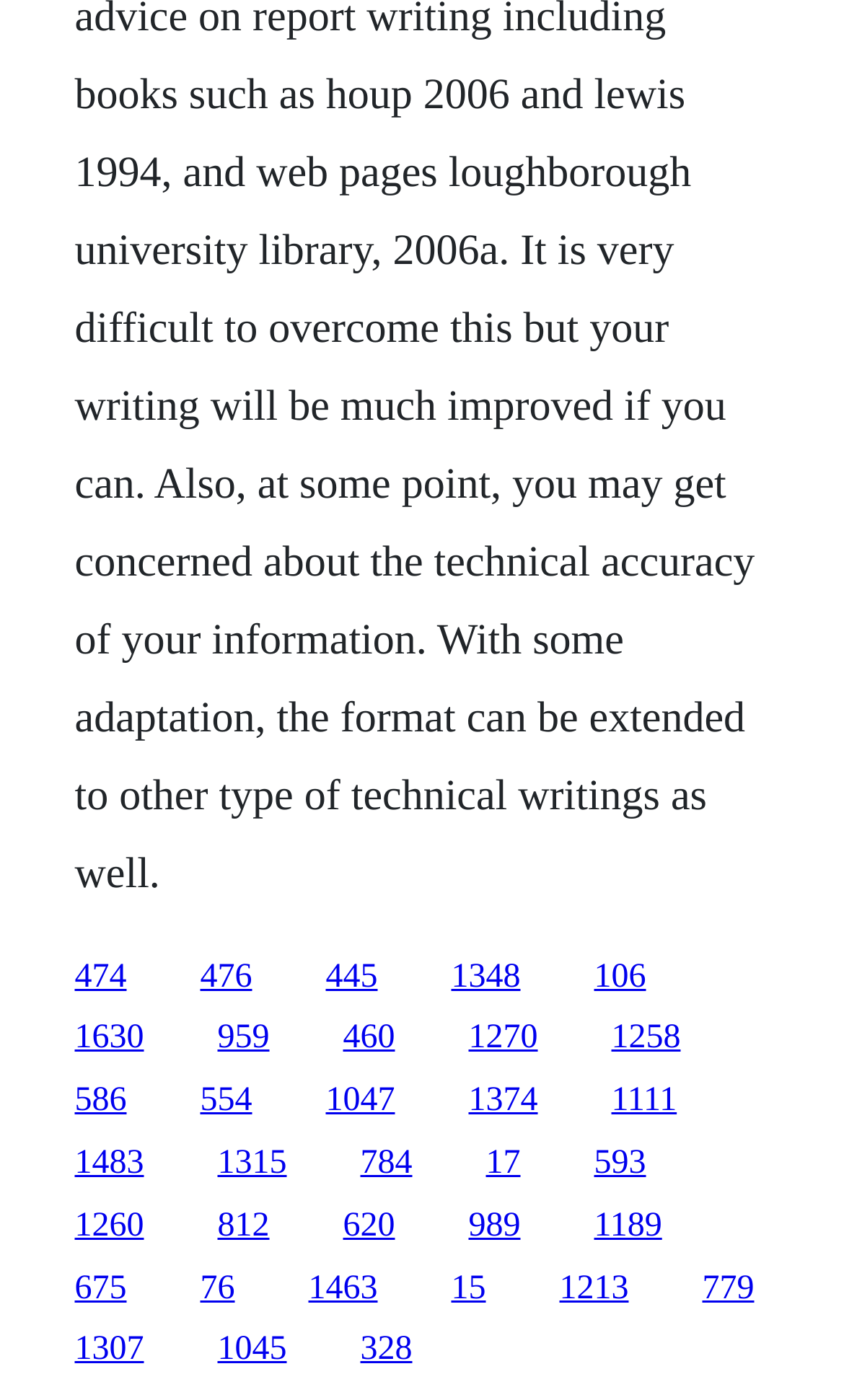Find the bounding box coordinates of the area that needs to be clicked in order to achieve the following instruction: "click the first link". The coordinates should be specified as four float numbers between 0 and 1, i.e., [left, top, right, bottom].

[0.088, 0.684, 0.15, 0.71]